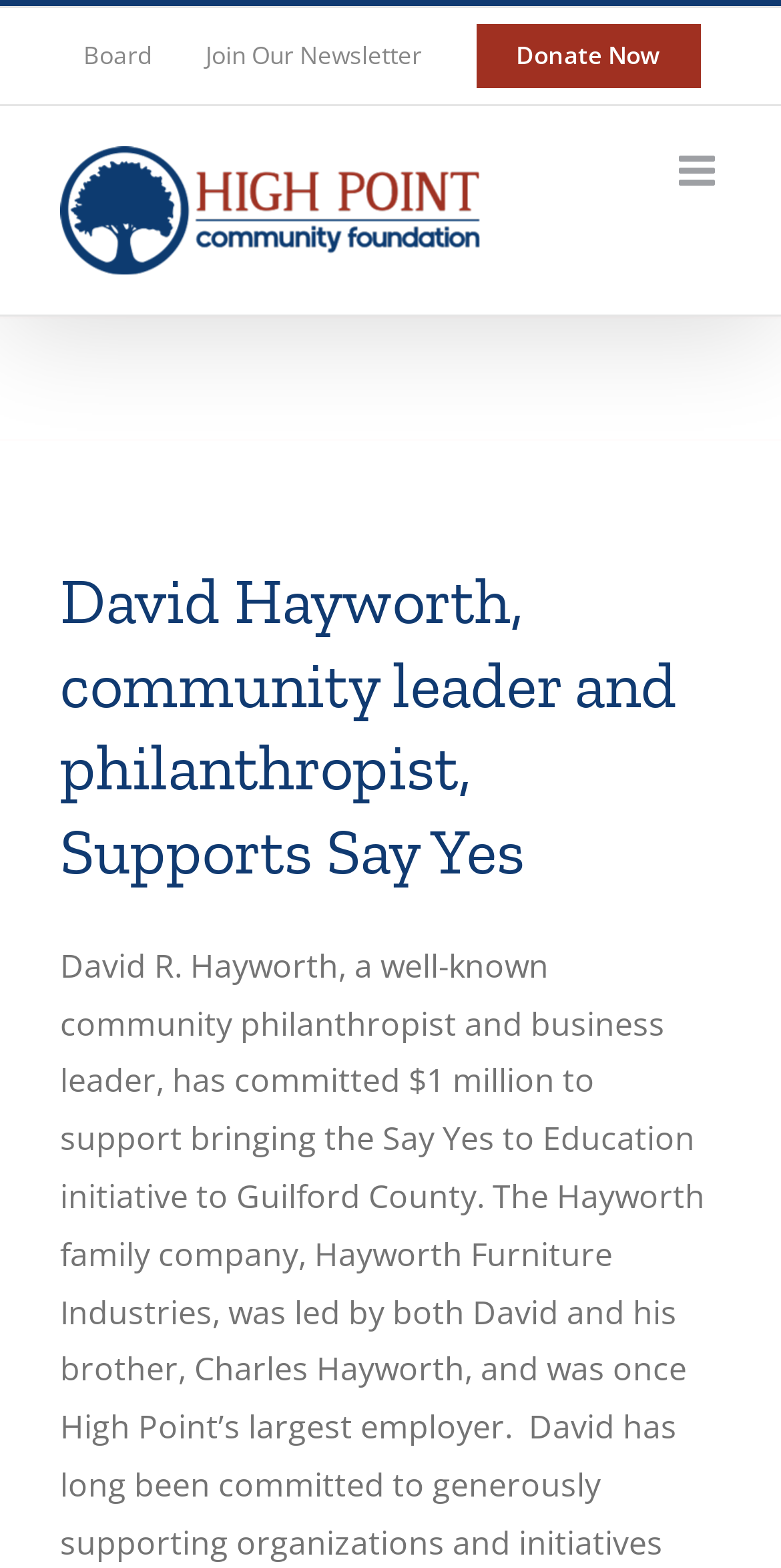Locate the heading on the webpage and return its text.

David Hayworth, community leader and philanthropist, Supports Say Yes